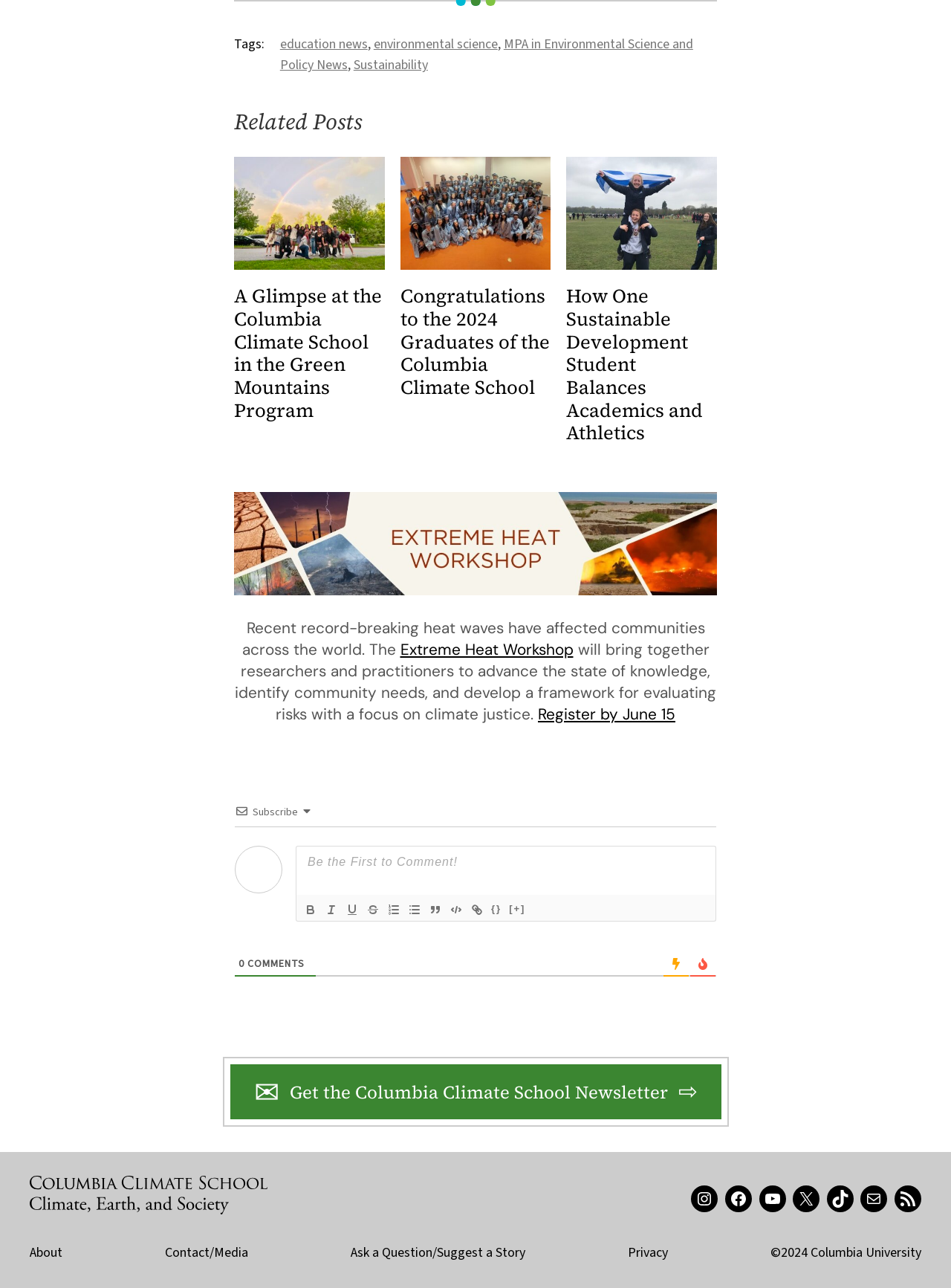What is the topic of the 'Related Posts' section?
Provide a well-explained and detailed answer to the question.

The 'Related Posts' section is located at the top of the webpage, and it contains three posts with images and headings. The headings of the posts are 'A Glimpse at the Columbia Climate School in the Green Mountains Program', 'Congratulations to the 2024 Graduates of the Columbia Climate School', and 'How One Sustainable Development Student Balances Academics and Athletics'. Based on these headings, it can be inferred that the topic of the 'Related Posts' section is environmental science.